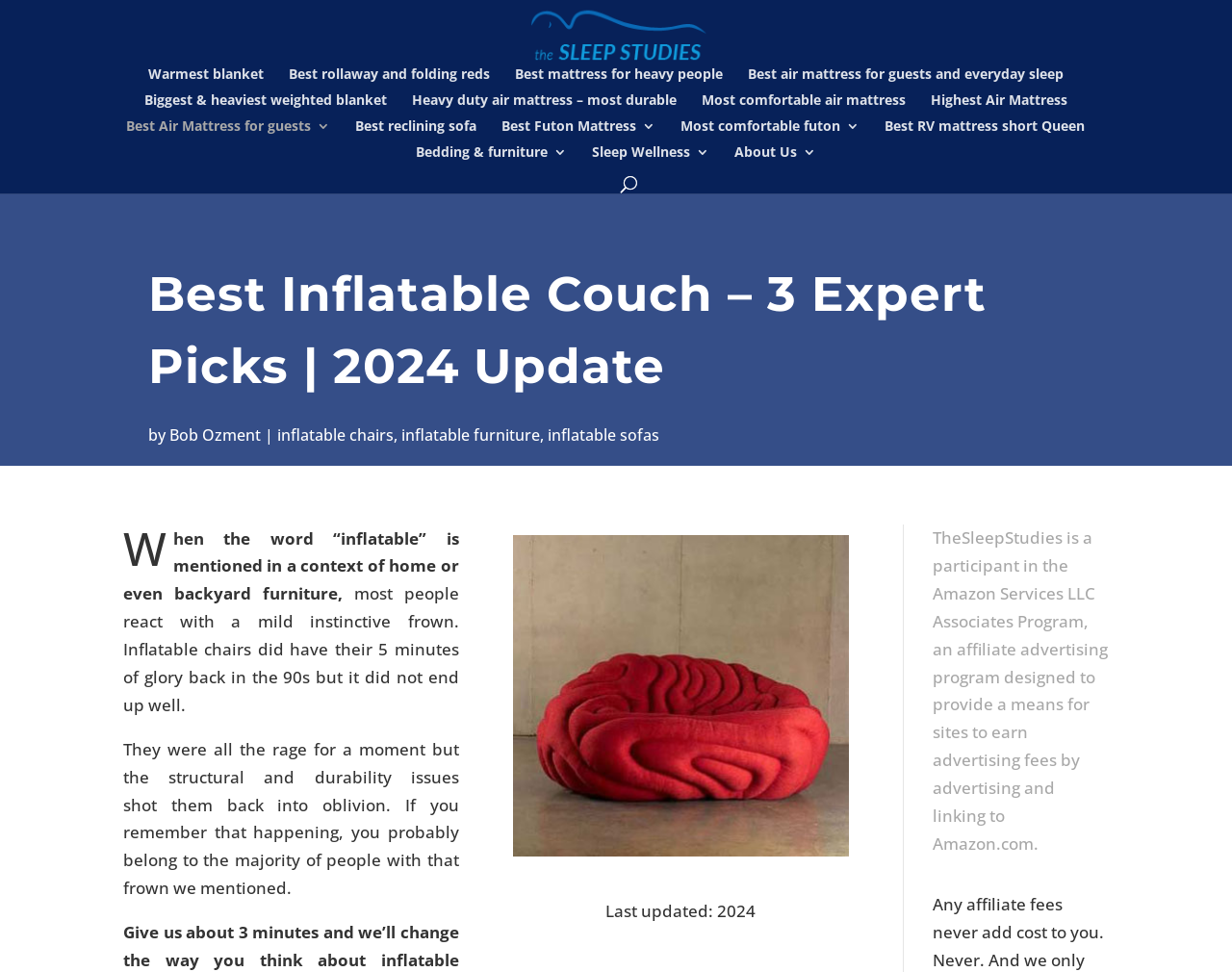Please specify the bounding box coordinates of the clickable section necessary to execute the following command: "Read article 224".

None